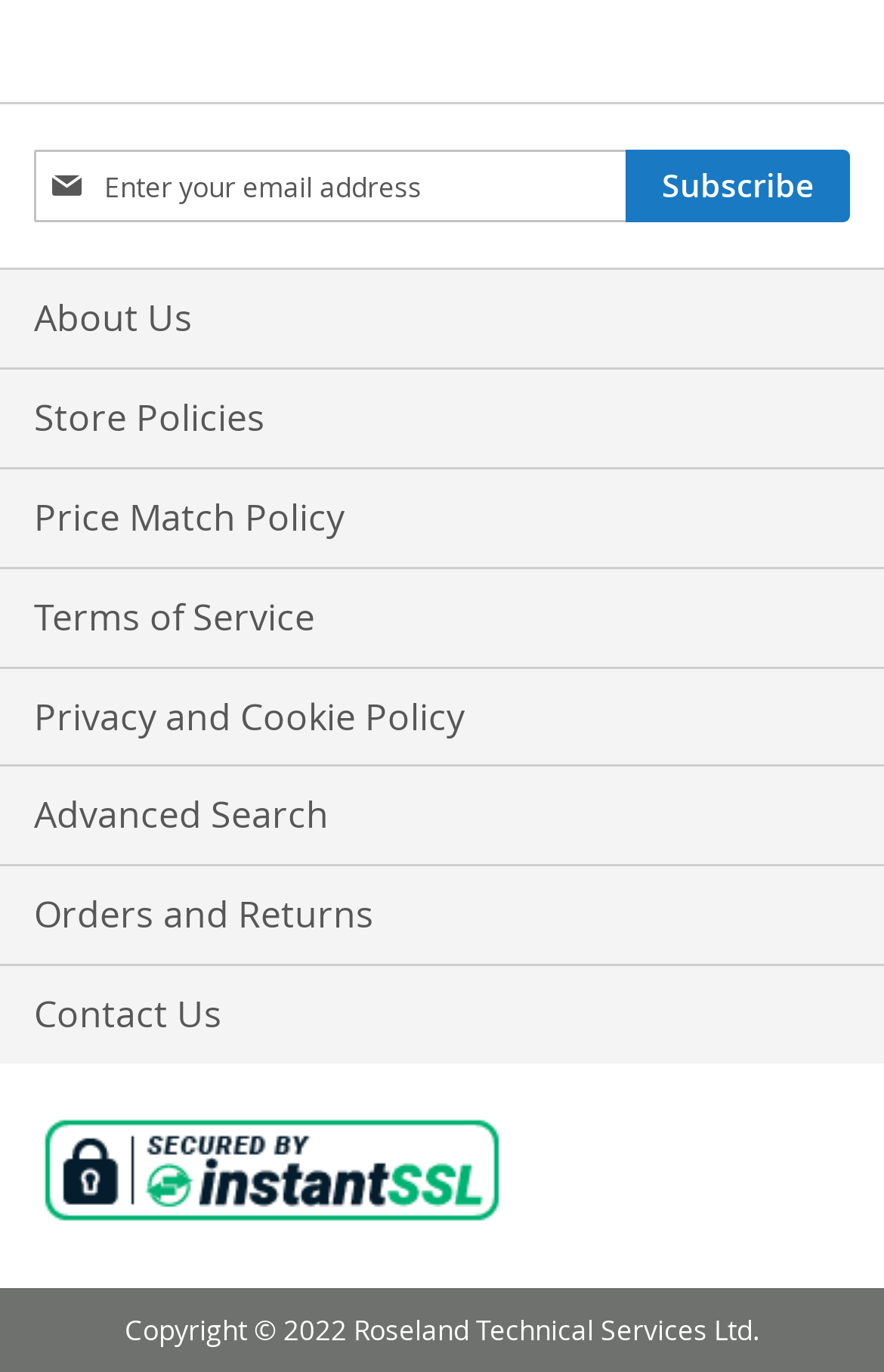Using the information from the screenshot, answer the following question thoroughly:
Is the newsletter subscription required?

The textbox for newsletter subscription is marked as 'required: False', indicating that it is not mandatory to provide information for newsletter subscription.